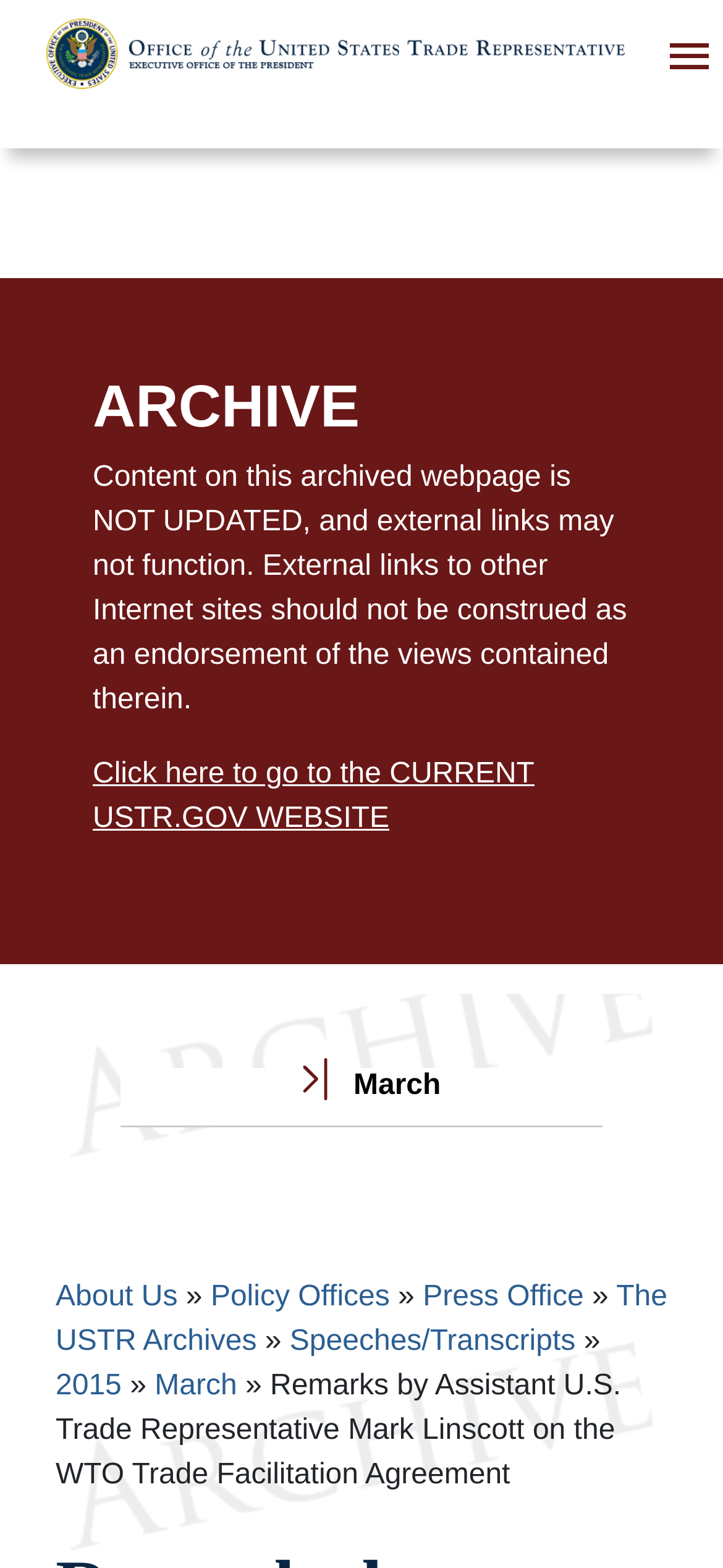Locate the primary heading on the webpage and return its text.

Remarks by Assistant U.S. Trade Representative Mark Linscott on the WTO Trade Facilitation Agreement